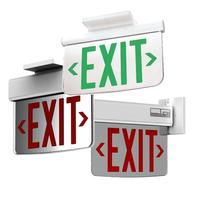What is the purpose of the exit signs?
Ensure your answer is thorough and detailed.

The caption explains that the exit signs are designed for enhanced visibility and safety in emergency situations, implying that their primary purpose is to ensure people's safety during emergencies by providing clear exit directions.